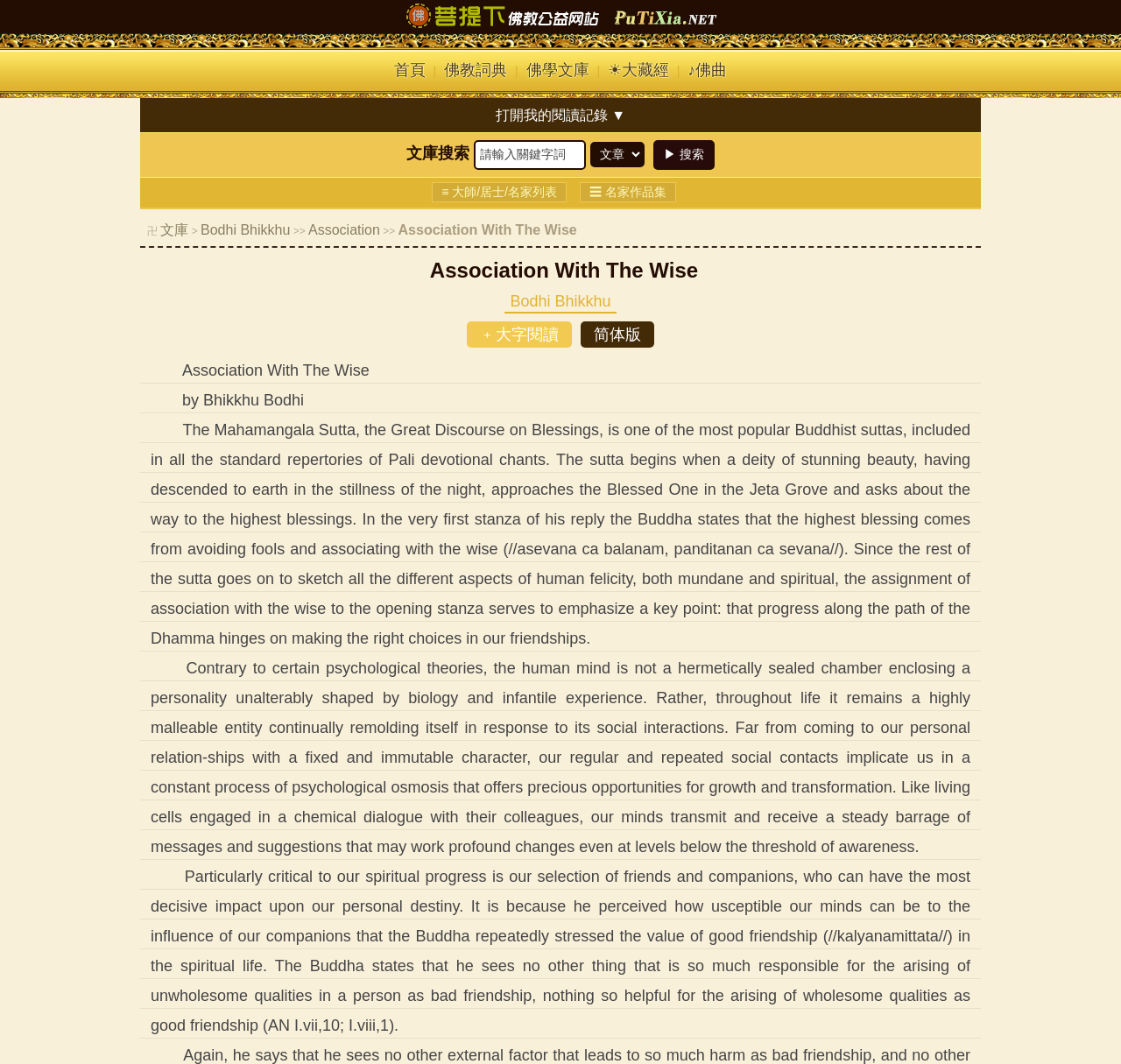Identify the bounding box coordinates of the section to be clicked to complete the task described by the following instruction: "read the article in simplified Chinese". The coordinates should be four float numbers between 0 and 1, formatted as [left, top, right, bottom].

[0.518, 0.302, 0.584, 0.327]